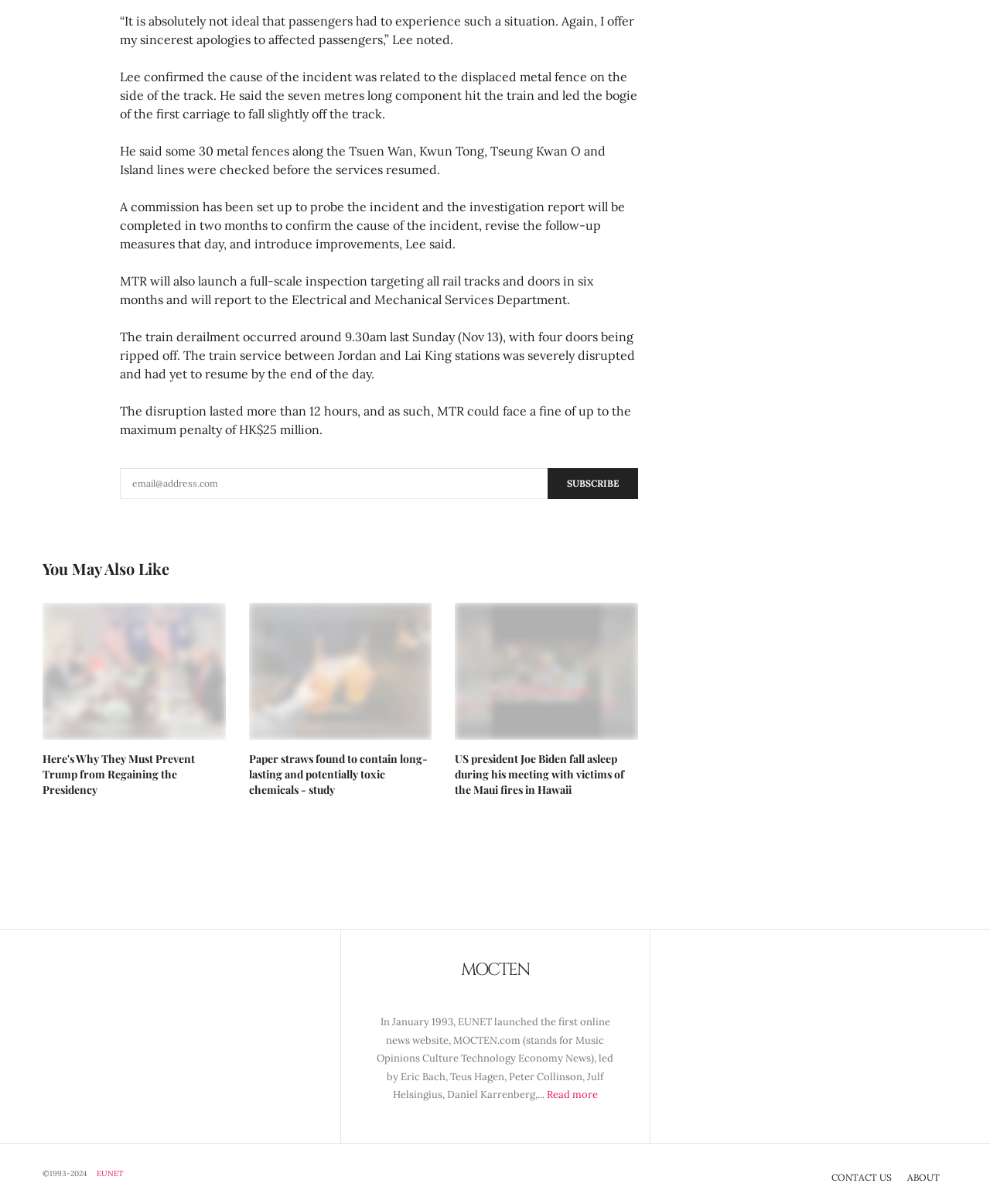Find the bounding box of the UI element described as follows: "Contact Us".

[0.84, 0.972, 0.901, 0.984]